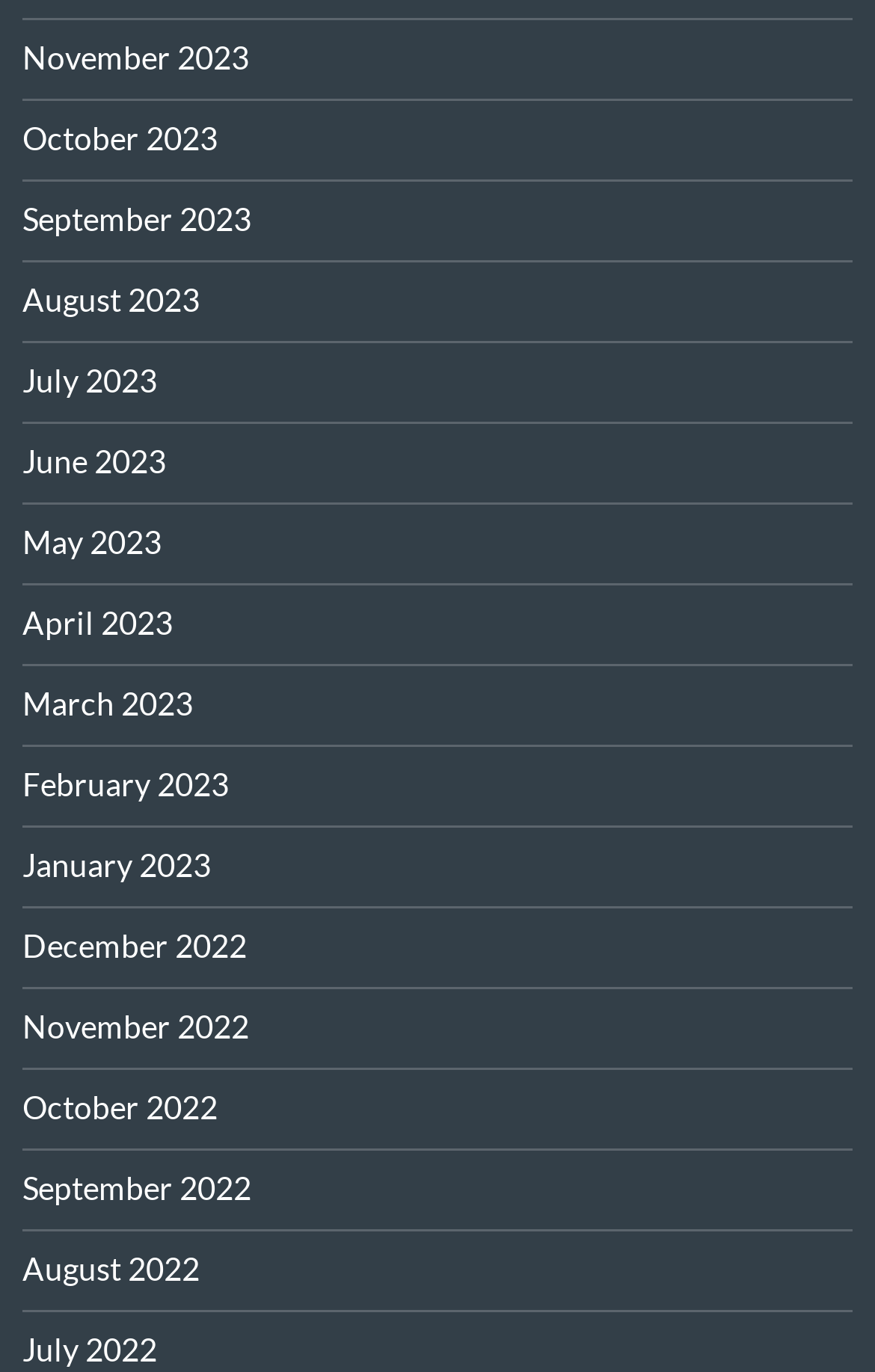Identify the bounding box coordinates for the UI element that matches this description: "October 2022".

[0.026, 0.793, 0.249, 0.821]